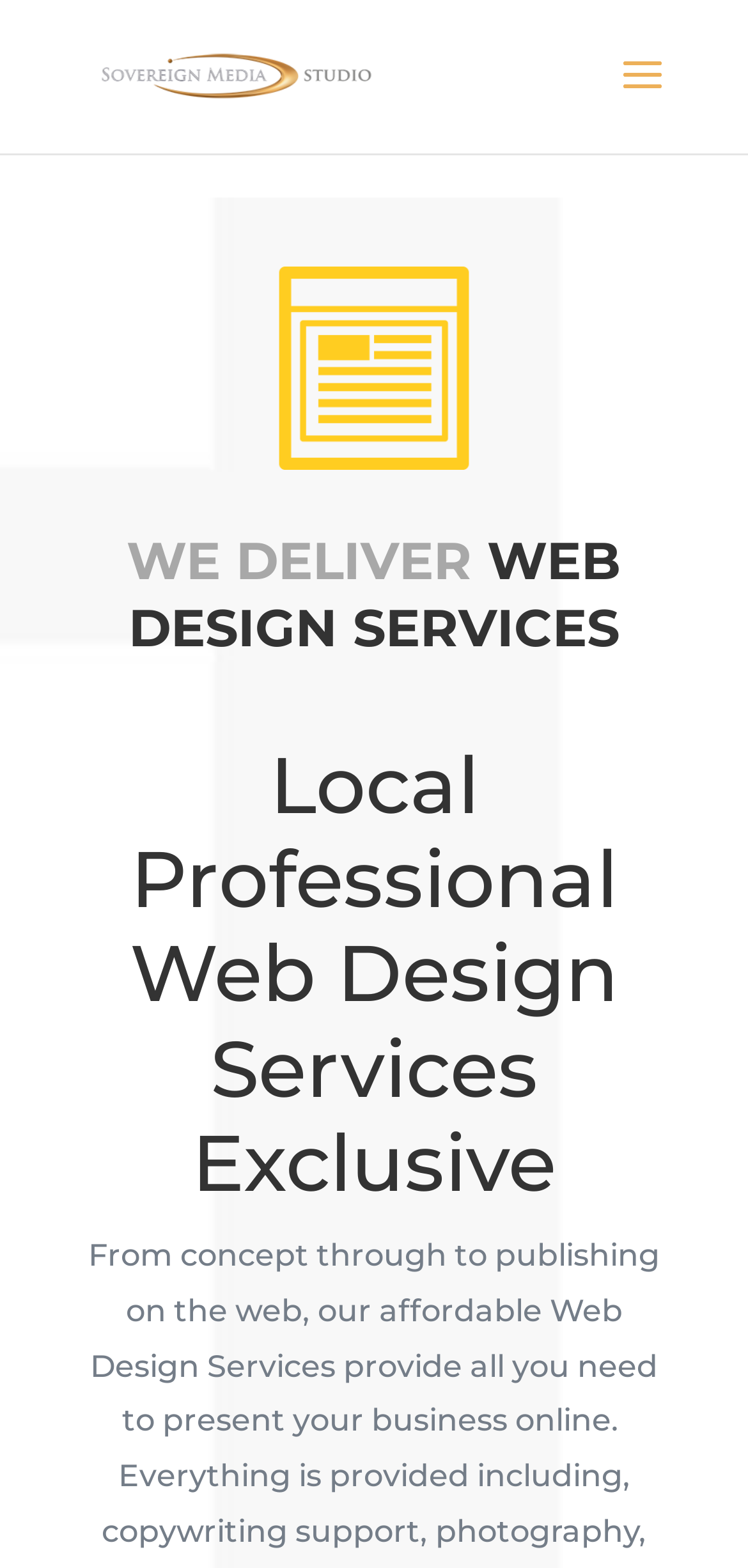Find the bounding box coordinates for the HTML element described as: "alt="Sovereign Media Studio UK"". The coordinates should consist of four float values between 0 and 1, i.e., [left, top, right, bottom].

[0.11, 0.035, 0.51, 0.058]